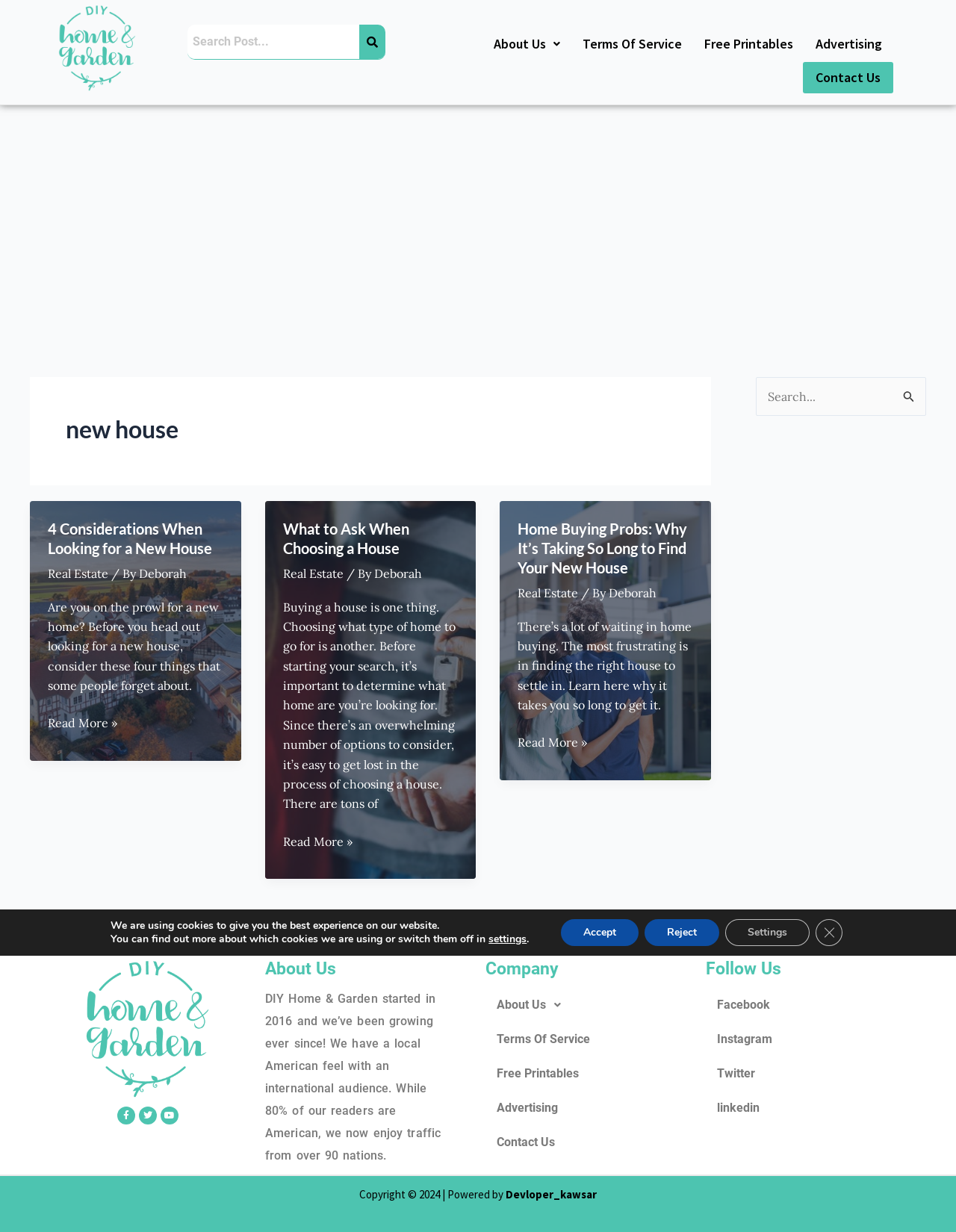Given the element description Terms Of Service, predict the bounding box coordinates for the UI element in the webpage screenshot. The format should be (top-left x, top-left y, bottom-right x, bottom-right y), and the values should be between 0 and 1.

[0.508, 0.798, 0.723, 0.826]